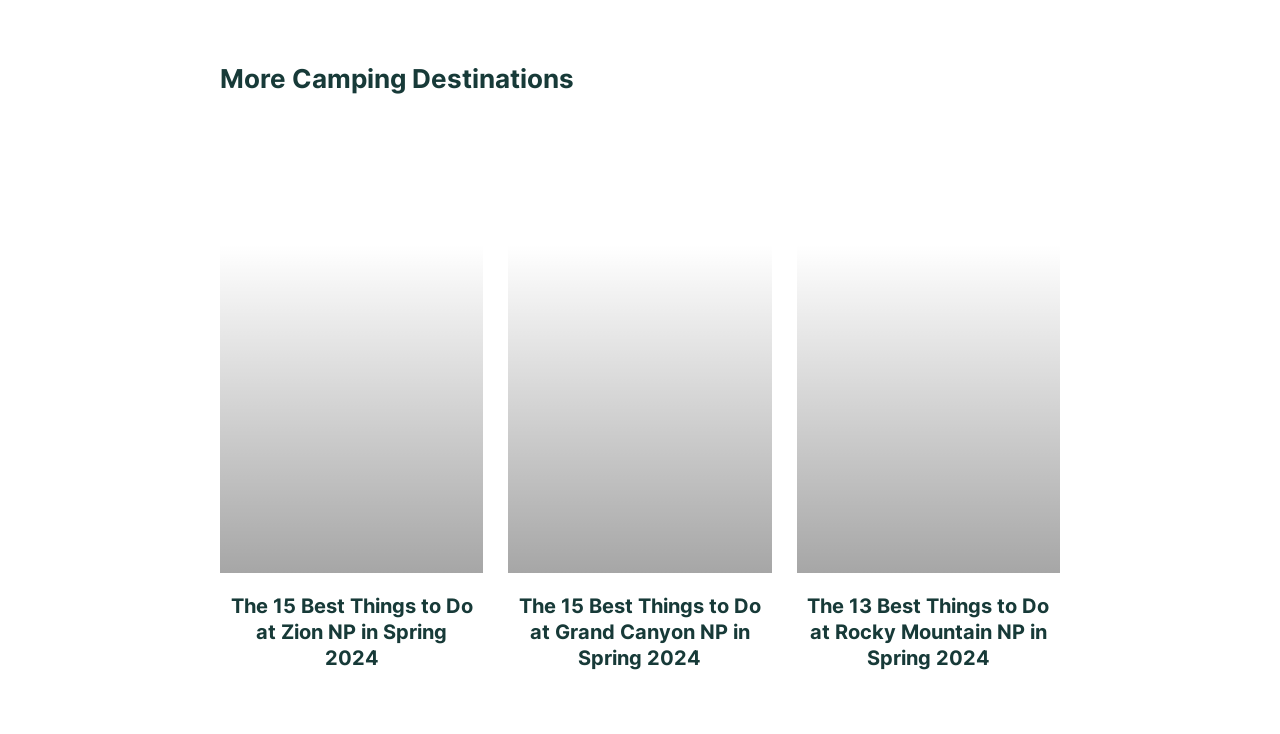Reply to the question below using a single word or brief phrase:
What is the name of the third national park listed?

Rocky Mountains National Park